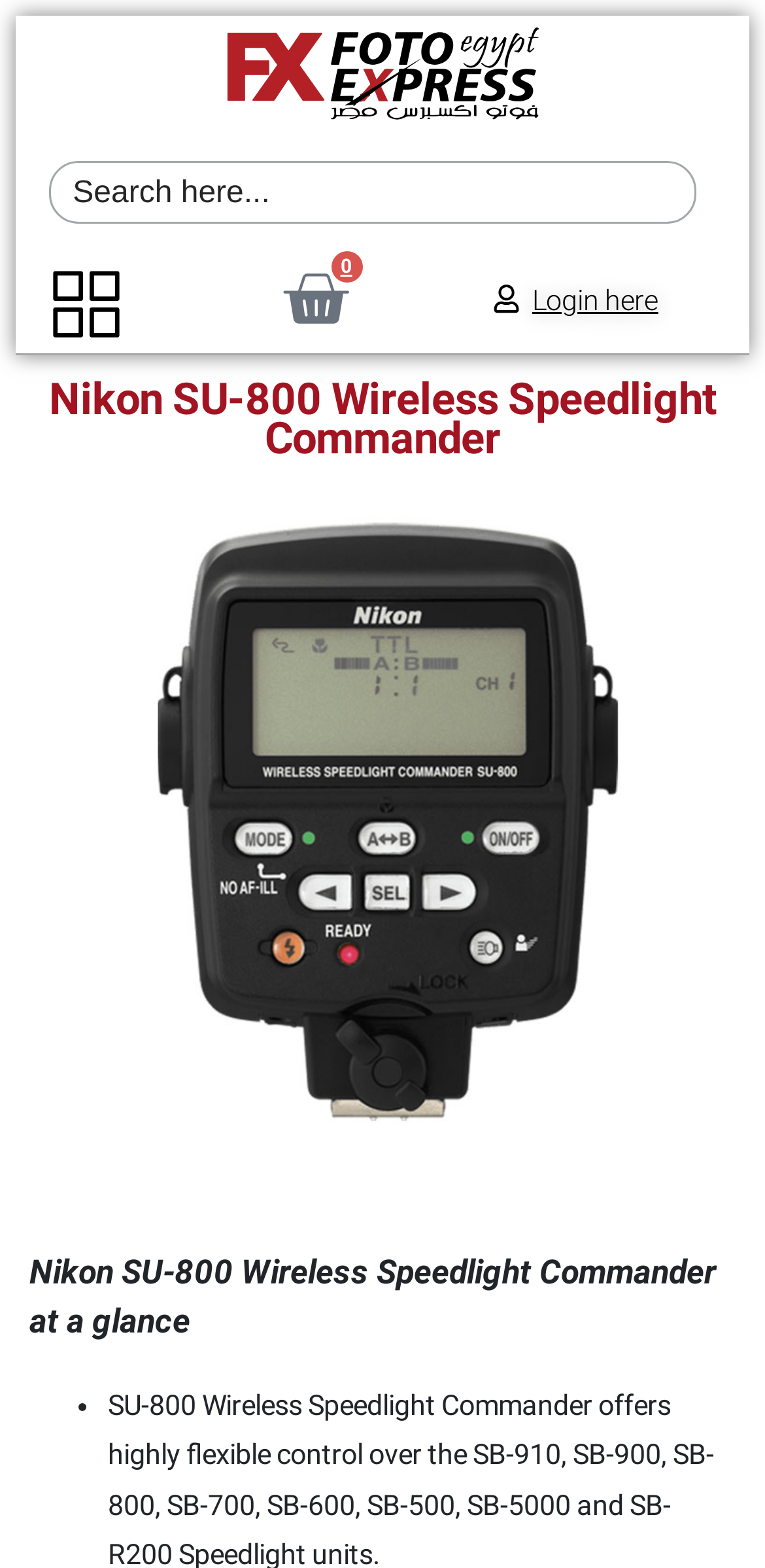Identify the coordinates of the bounding box for the element described below: "EGP 0 0 Cart". Return the coordinates as four float numbers between 0 and 1: [left, top, right, bottom].

[0.335, 0.169, 0.486, 0.219]